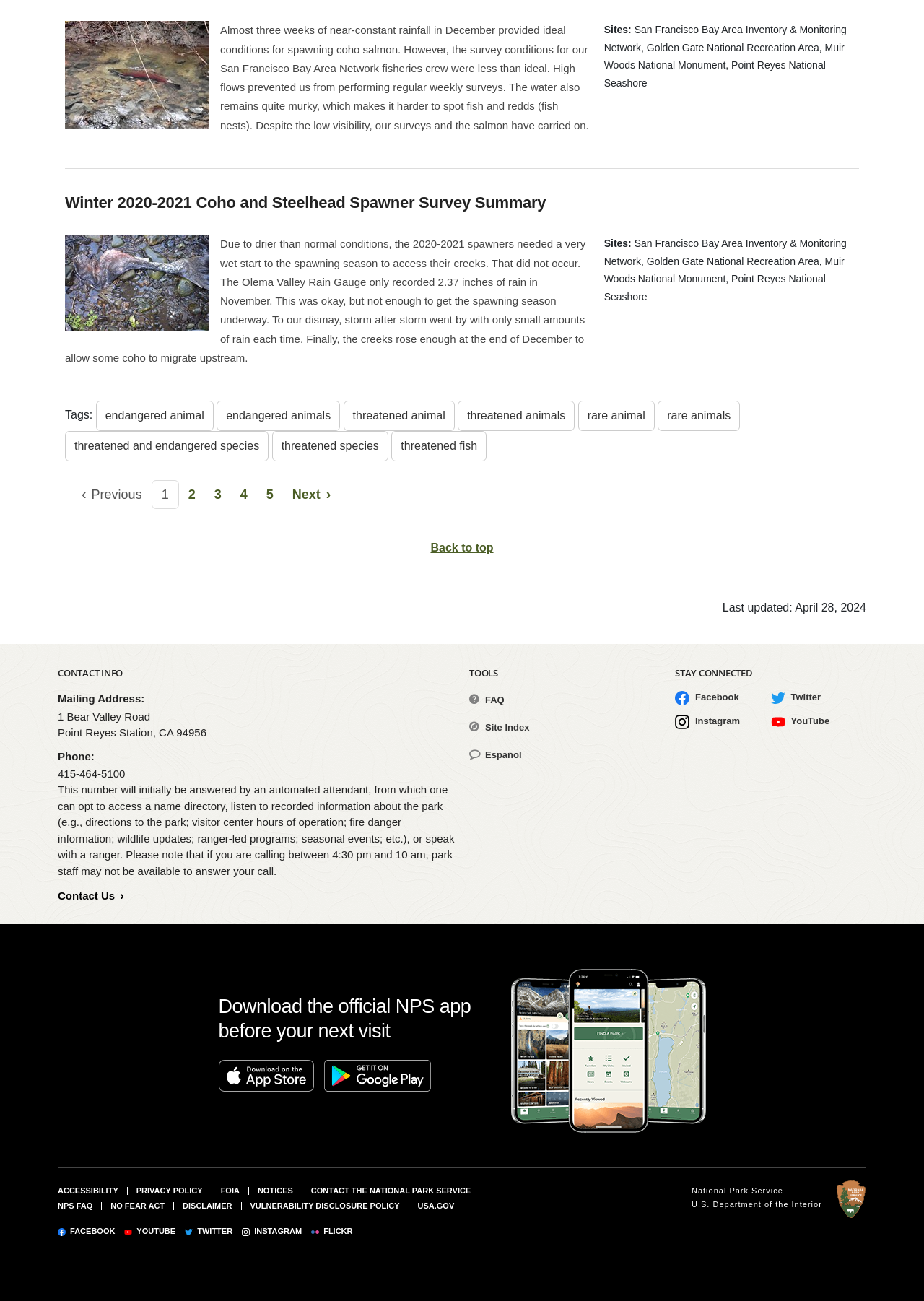Please determine the bounding box coordinates of the clickable area required to carry out the following instruction: "View Anthony Waas's page". The coordinates must be four float numbers between 0 and 1, represented as [left, top, right, bottom].

None